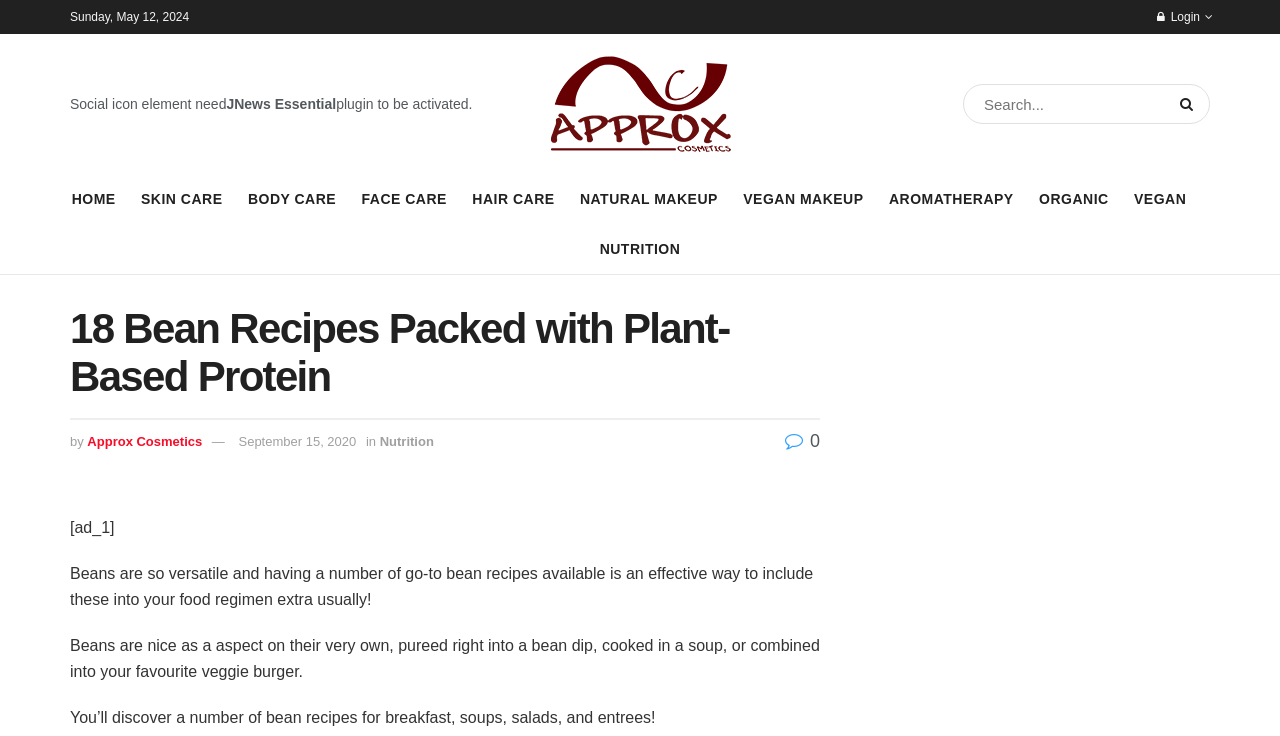Identify the bounding box coordinates of the clickable section necessary to follow the following instruction: "Go to the home page". The coordinates should be presented as four float numbers from 0 to 1, i.e., [left, top, right, bottom].

[0.056, 0.251, 0.09, 0.289]